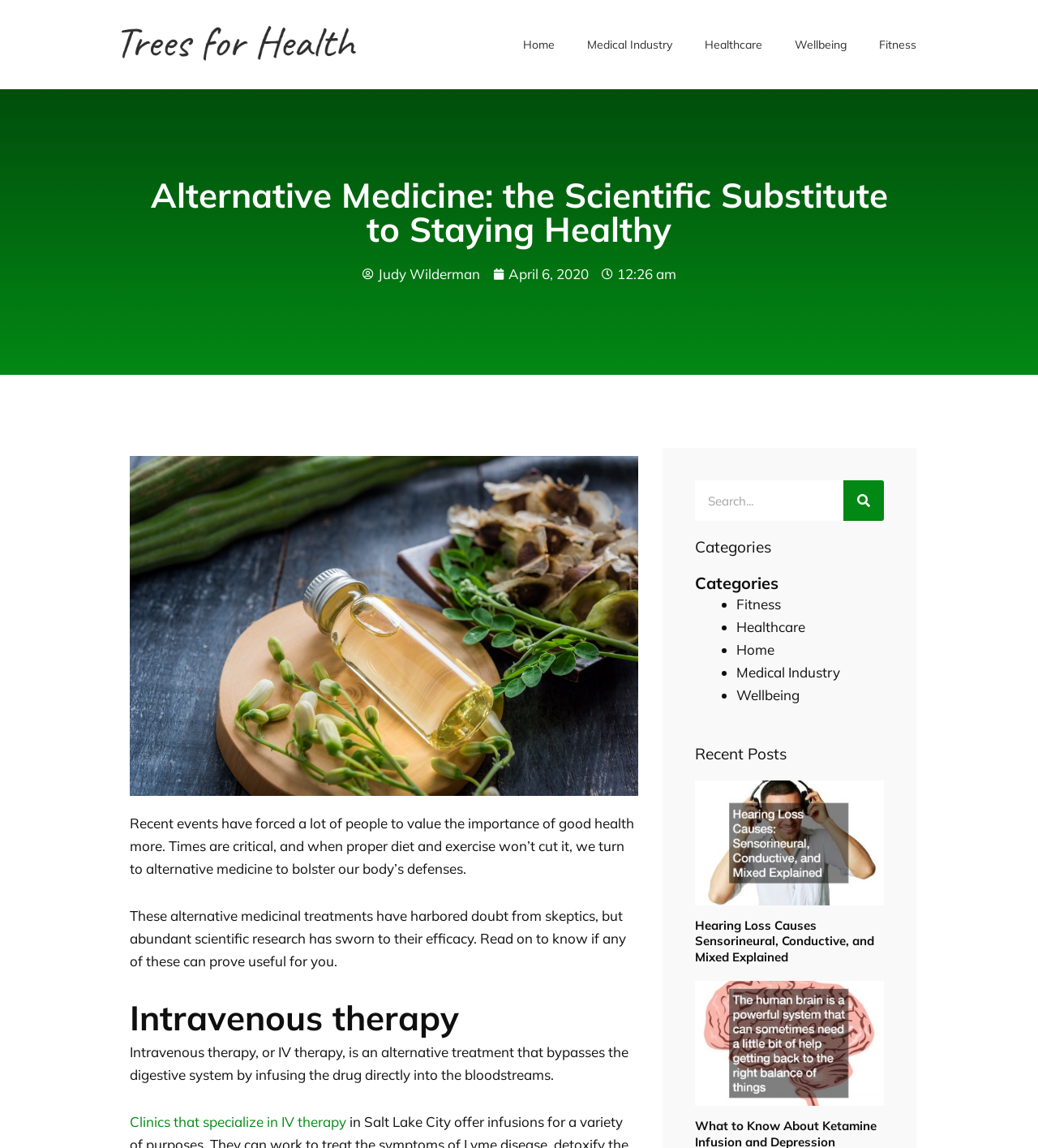What is the topic of the recent post?
Based on the screenshot, answer the question with a single word or phrase.

Hearing Loss Causes